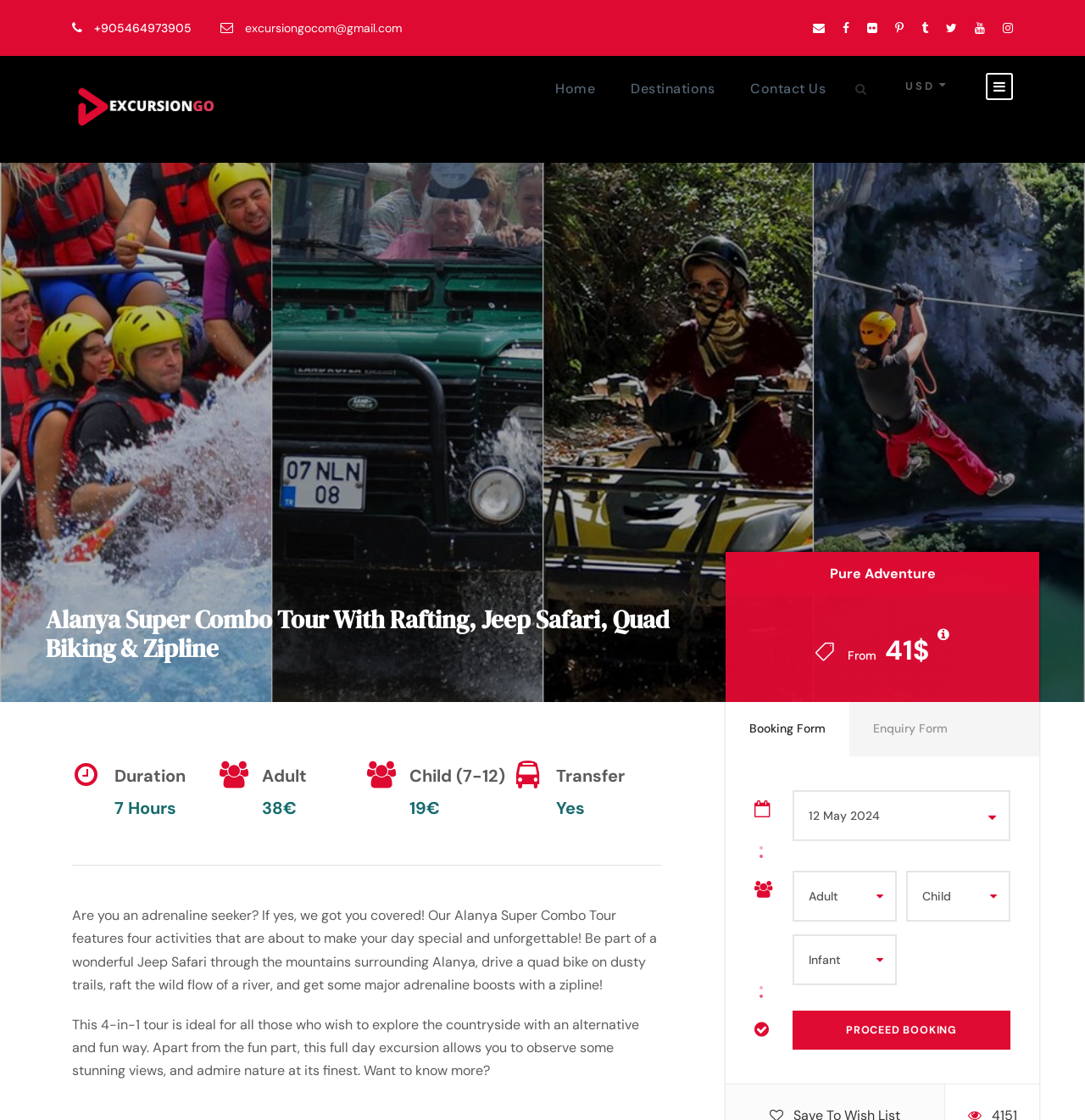Offer a detailed explanation of the webpage layout and contents.

This webpage is about the Alanya Super Combo Tour, a full-day excursion that features four activities: Jeep Safari, Quad Biking, White Water Rafting, and Zipline. 

At the top of the page, there is a phone number '+905464973905' and an email address 'excursiongocom@gmail.com' for contact purposes. There are also several social media links, represented by icons, aligned horizontally. 

Below these contact details, there is a logo 'Excursiongo' with an image, followed by a navigation menu with links to 'Home', 'Destinations', and 'Contact Us'. 

On the right side of the navigation menu, there is a currency symbol 'USD' and a shopping cart icon. 

The main content of the webpage starts with a heading 'Alanya Super Combo Tour With Rafting, Jeep Safari, Quad Biking & Zipline'. Below the heading, there are two lines of text: 'Pure Adventure' and 'From 41$'. 

Following this, there are two buttons: 'Booking Form' and 'Enquiry Form'. 

Below these buttons, there is a section for booking with three dropdown menus and a text box for date selection. There is also a 'Proceed Booking' button. 

On the left side of the booking section, there is a description of the tour, which includes the duration, prices for adults and children, and information about transfer services. 

The main description of the tour is divided into two paragraphs, explaining the activities and the benefits of the tour. 

At the bottom of the page, there is a 'PROCEED BOOKING' button and a social media link, represented by an icon.